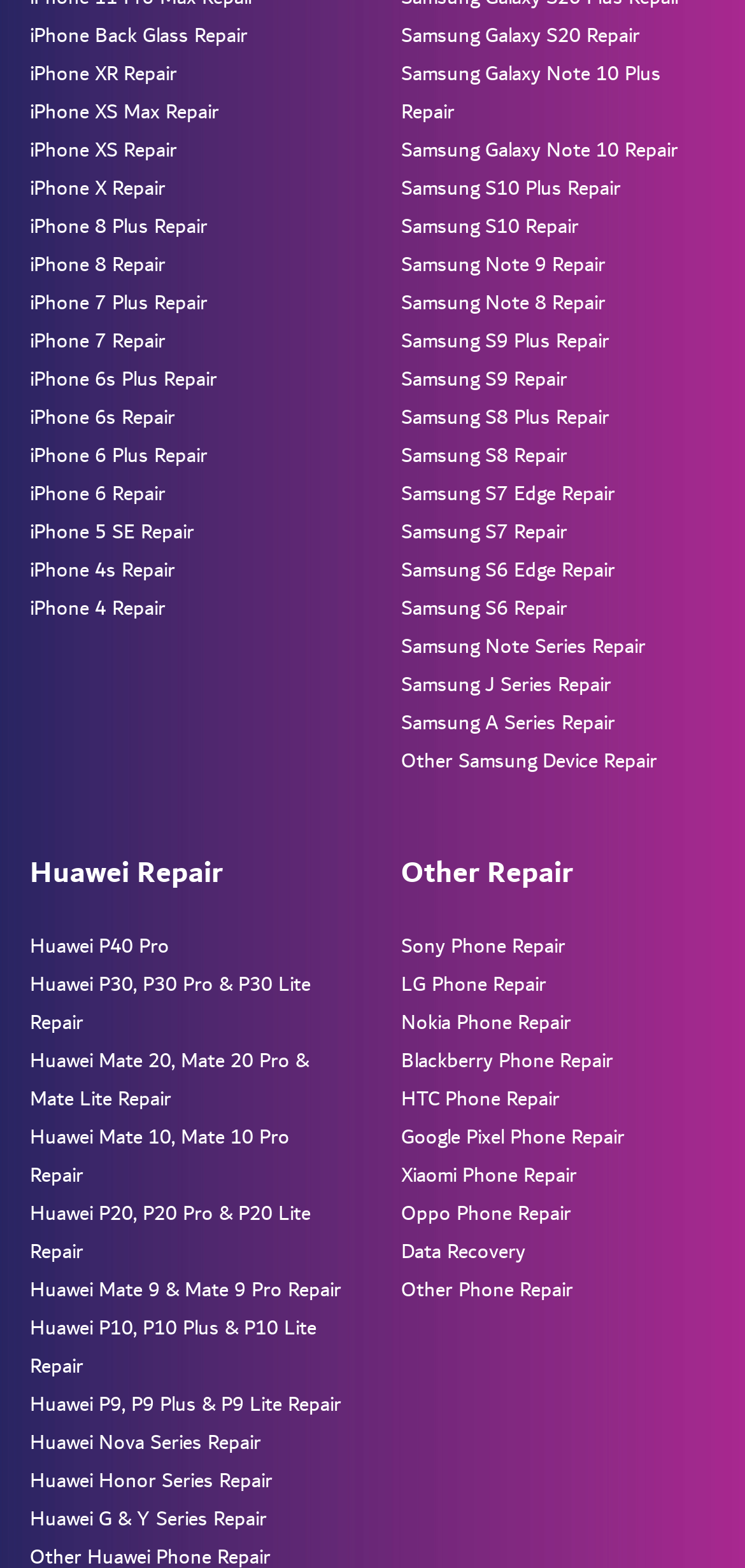Locate the bounding box coordinates of the clickable region necessary to complete the following instruction: "View Coat categories". Provide the coordinates in the format of four float numbers between 0 and 1, i.e., [left, top, right, bottom].

None